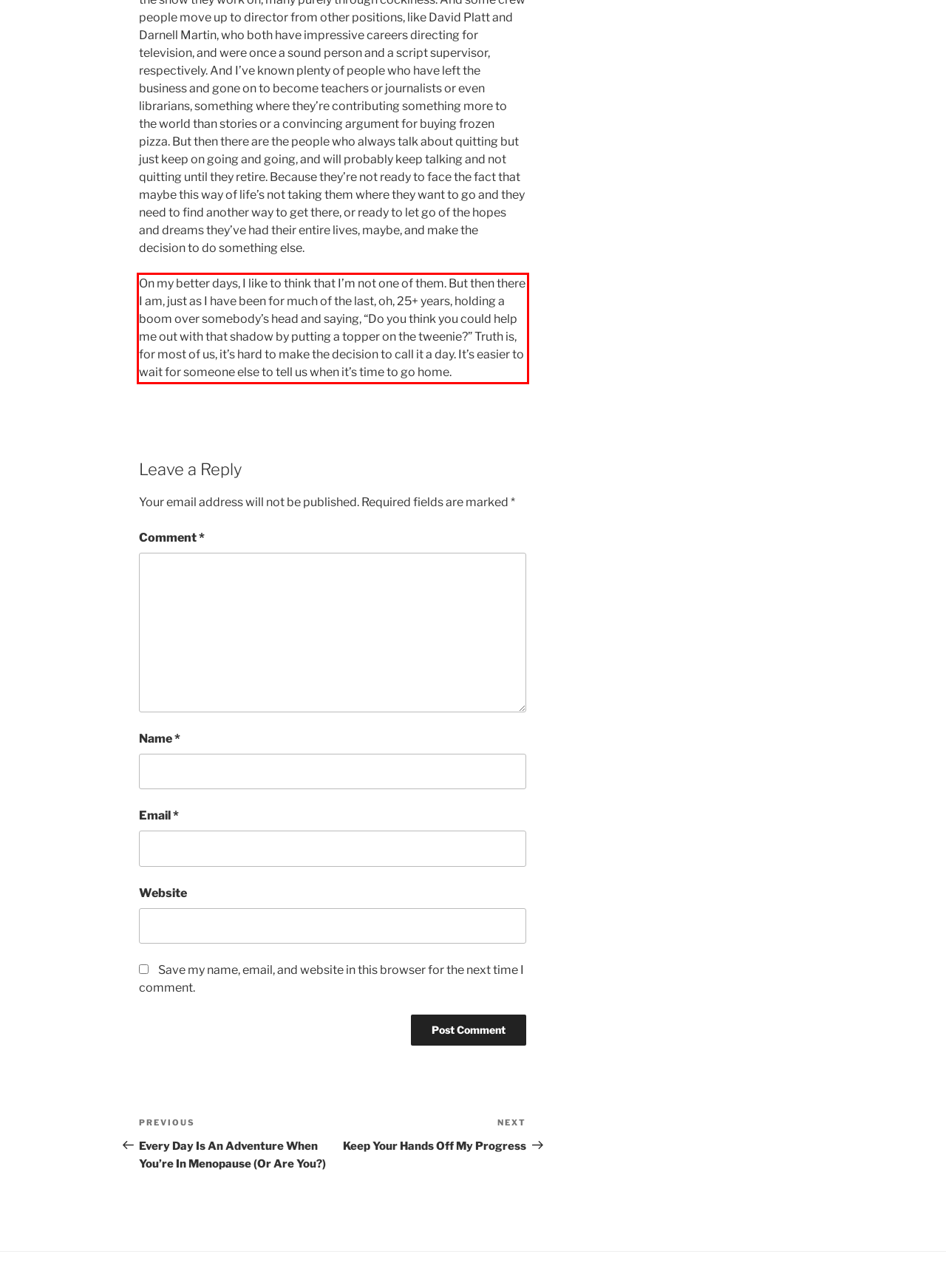Please examine the webpage screenshot and extract the text within the red bounding box using OCR.

On my better days, I like to think that I’m not one of them. But then there I am, just as I have been for much of the last, oh, 25+ years, holding a boom over somebody’s head and saying, “Do you think you could help me out with that shadow by putting a topper on the tweenie?” Truth is, for most of us, it’s hard to make the decision to call it a day. It’s easier to wait for someone else to tell us when it’s time to go home.